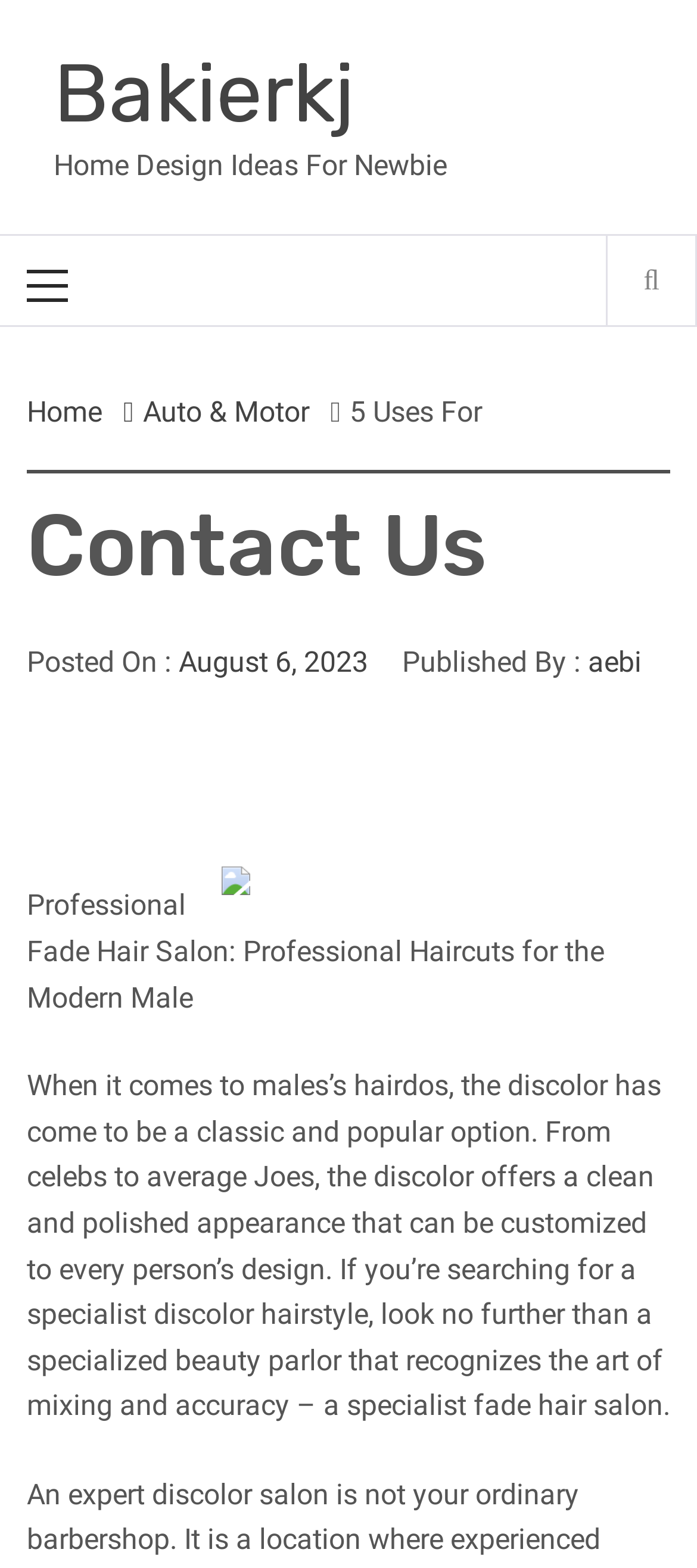What is the topic of the article?
Please provide a detailed and thorough answer to the question.

I found the topic of the article by reading the title of the article, which is 'Professional Fade Hair Salon: Professional Haircuts for the Modern Male'.